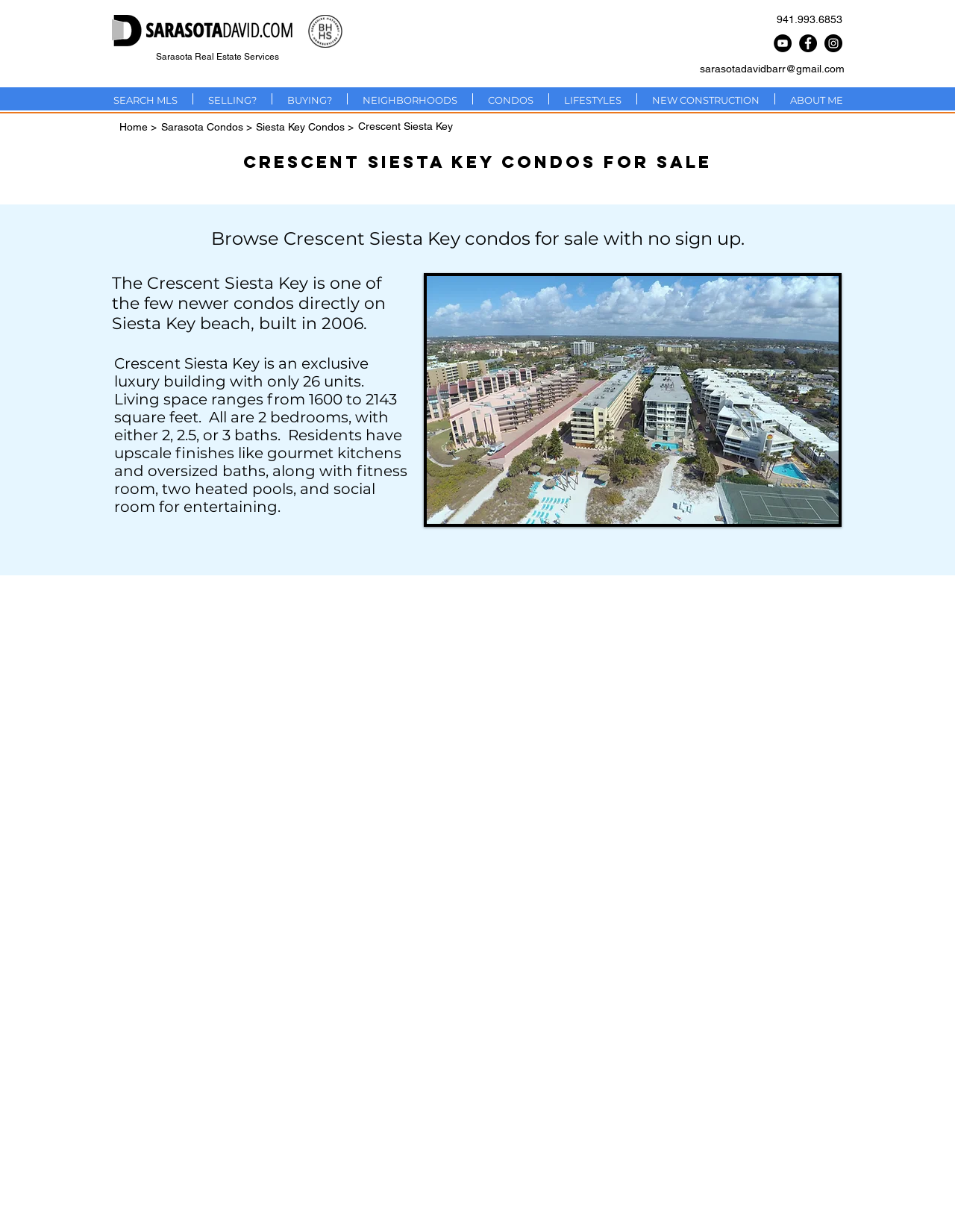Can you determine the bounding box coordinates of the area that needs to be clicked to fulfill the following instruction: "Learn more about 'Crescent Siesta Key Condos'"?

[0.444, 0.222, 0.881, 0.428]